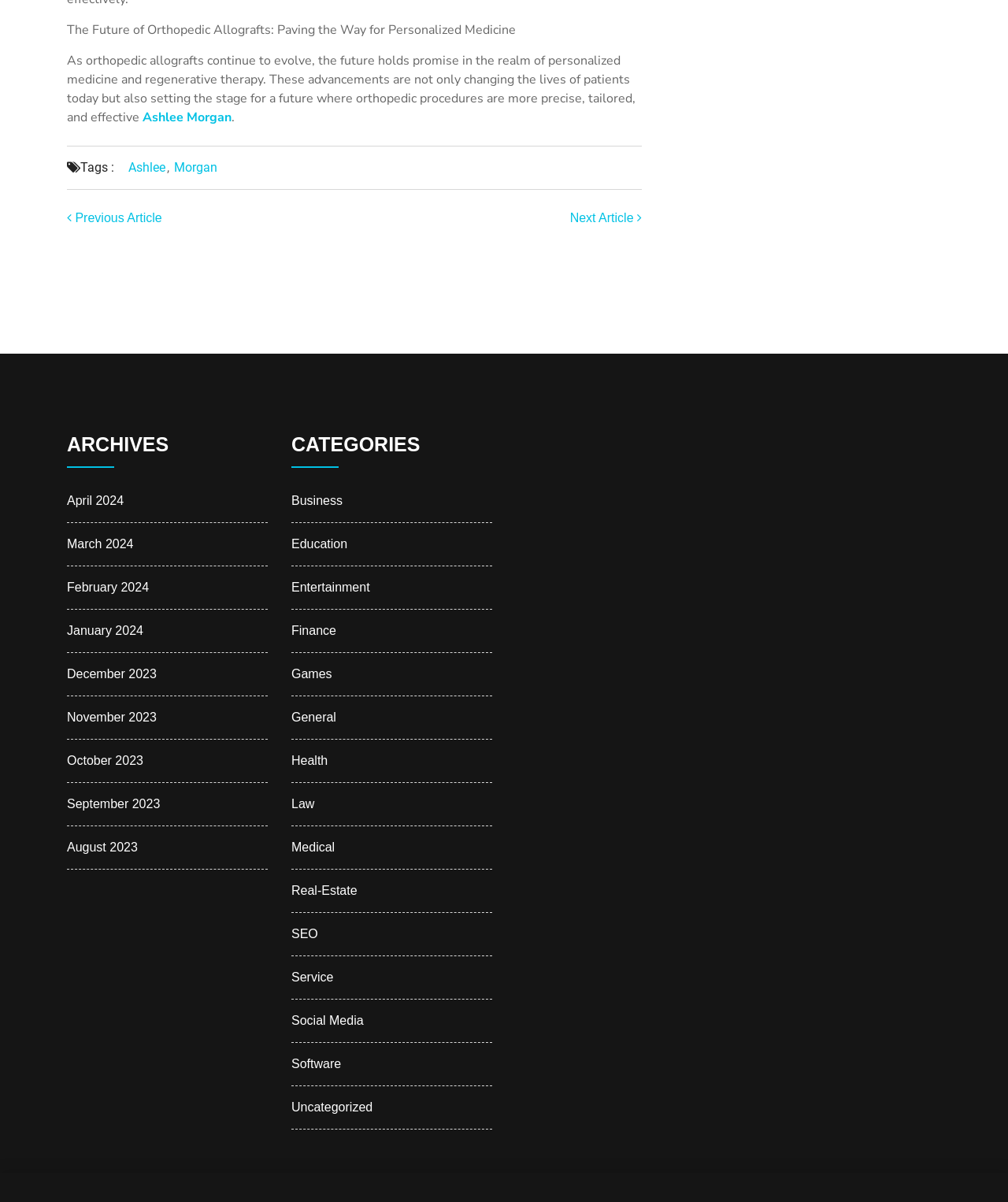Identify the bounding box coordinates of the clickable section necessary to follow the following instruction: "Read the next article". The coordinates should be presented as four float numbers from 0 to 1, i.e., [left, top, right, bottom].

[0.565, 0.176, 0.637, 0.187]